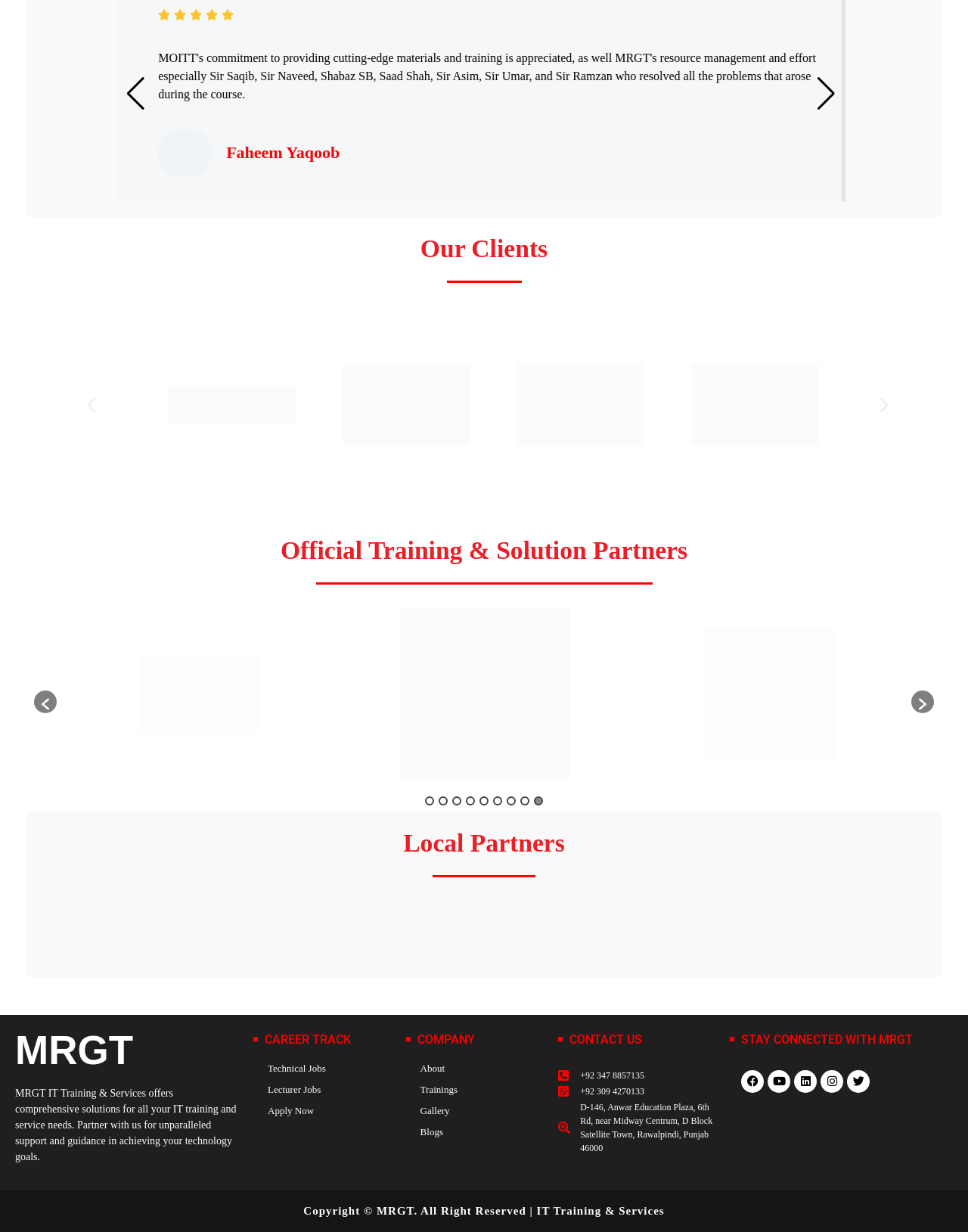What is the name of the training program mentioned?
Please provide a full and detailed response to the question.

The name of the training program mentioned is MOITT Boot Camp, which is described as a good initiative to learn new concepts starting with the Red HAT System administration and many more modules related to the DevOps and its security, providing hands-on experience to IT professionals and professors of universities.